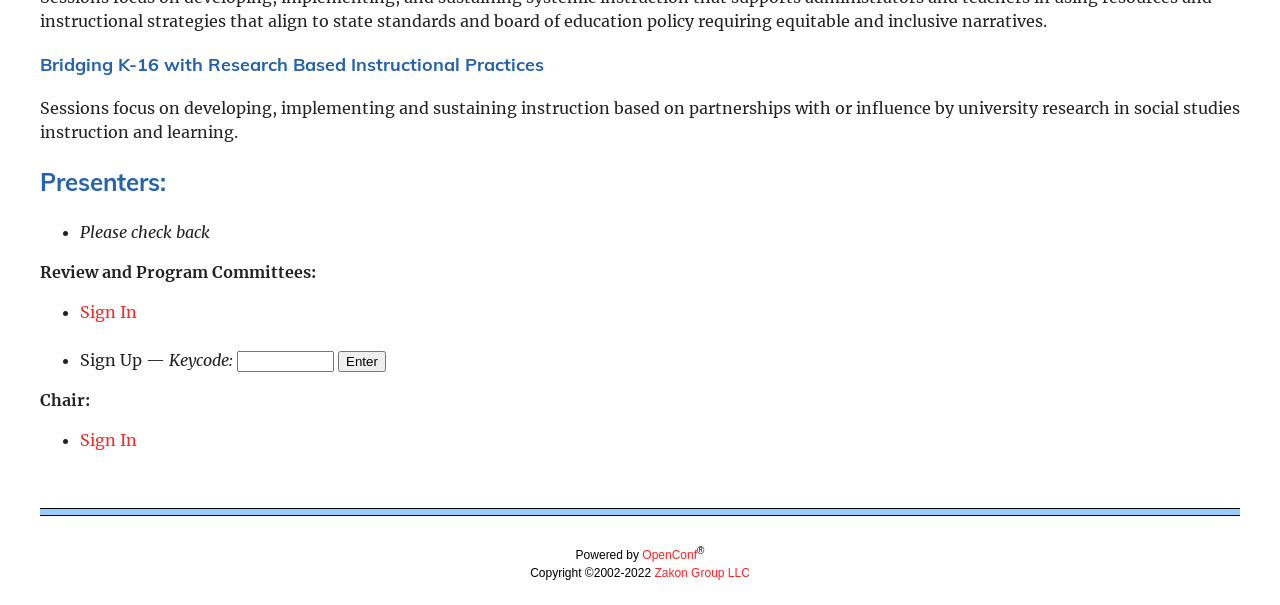What is the name of the system powering the webpage?
Look at the image and respond with a single word or a short phrase.

OpenConf